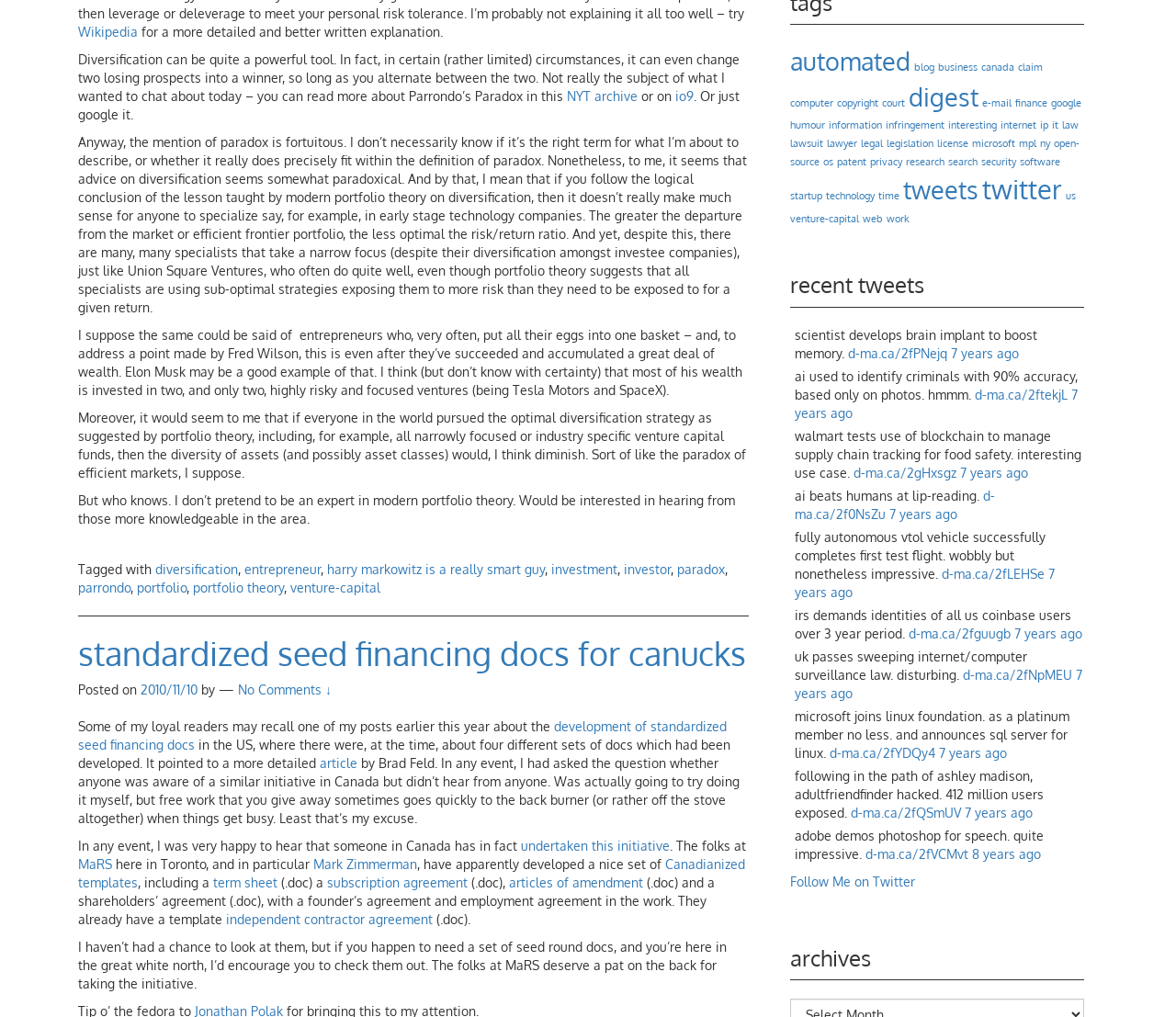Identify the bounding box coordinates for the UI element mentioned here: "NYT archive". Provide the coordinates as four float values between 0 and 1, i.e., [left, top, right, bottom].

[0.482, 0.087, 0.542, 0.102]